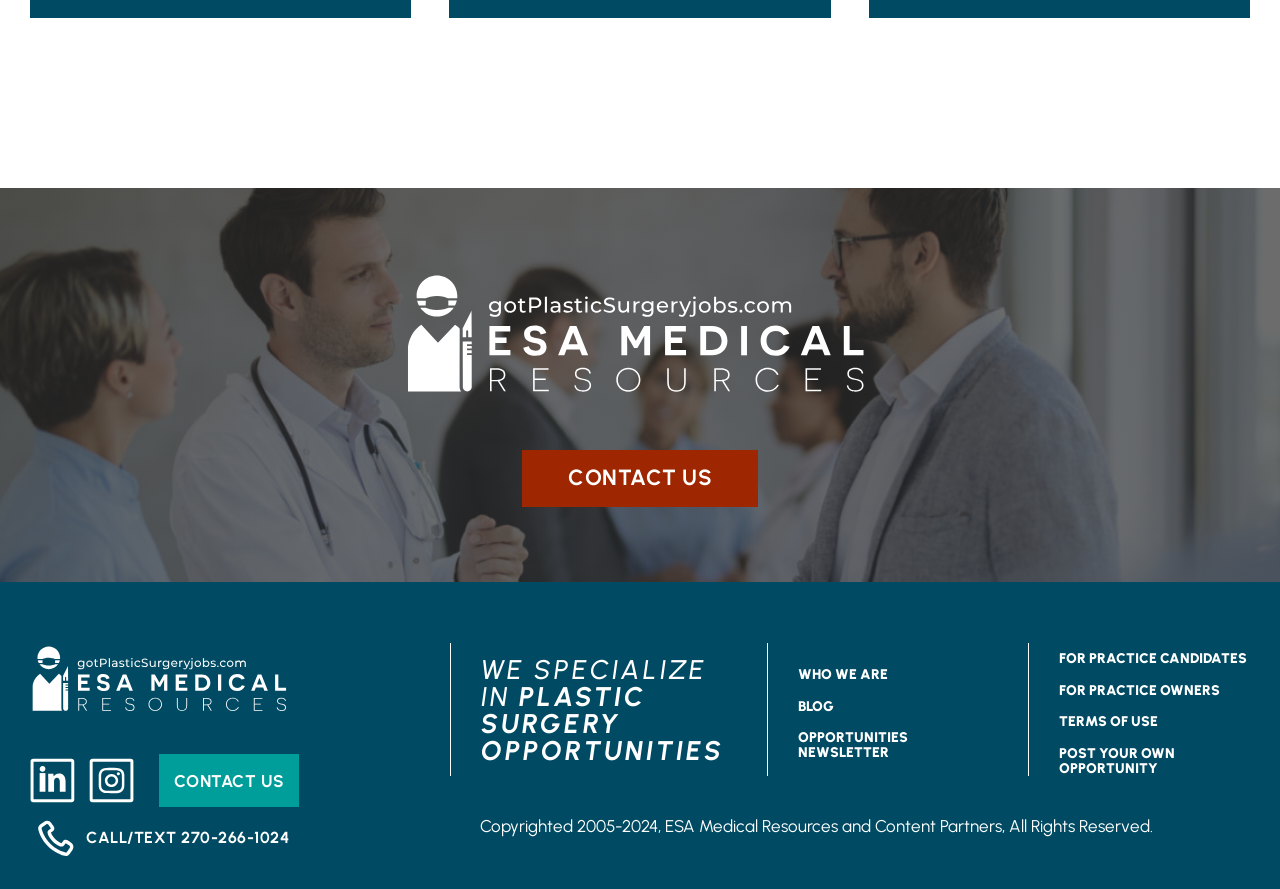Find the bounding box coordinates of the clickable element required to execute the following instruction: "View opportunities on Linkedin". Provide the coordinates as four float numbers between 0 and 1, i.e., [left, top, right, bottom].

[0.023, 0.853, 0.059, 0.904]